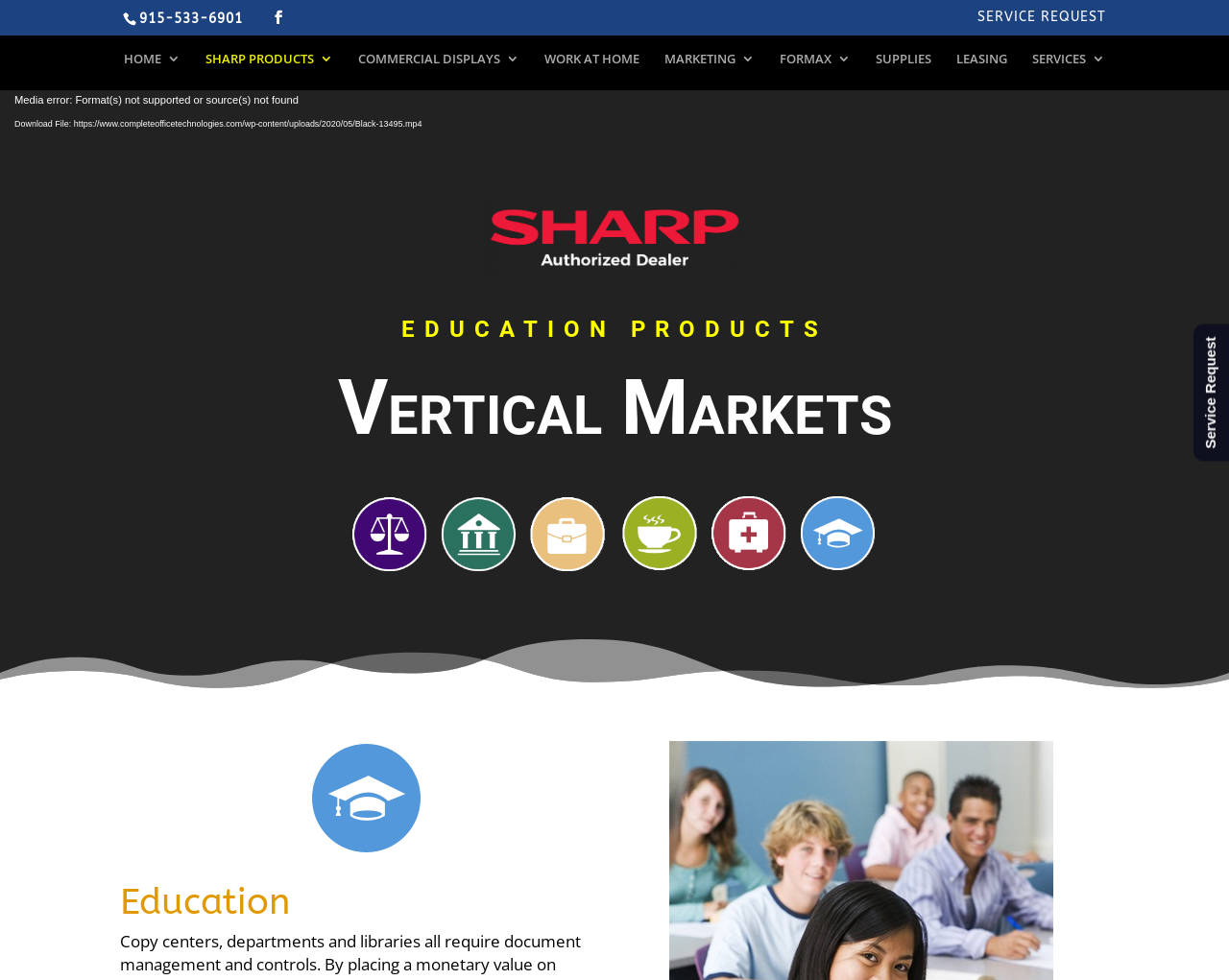Utilize the details in the image to give a detailed response to the question: What is the link on the top right with a video player?

I examined the top right section of the webpage and found a link element with the text 'SERVICE REQUEST' that is associated with a video player.